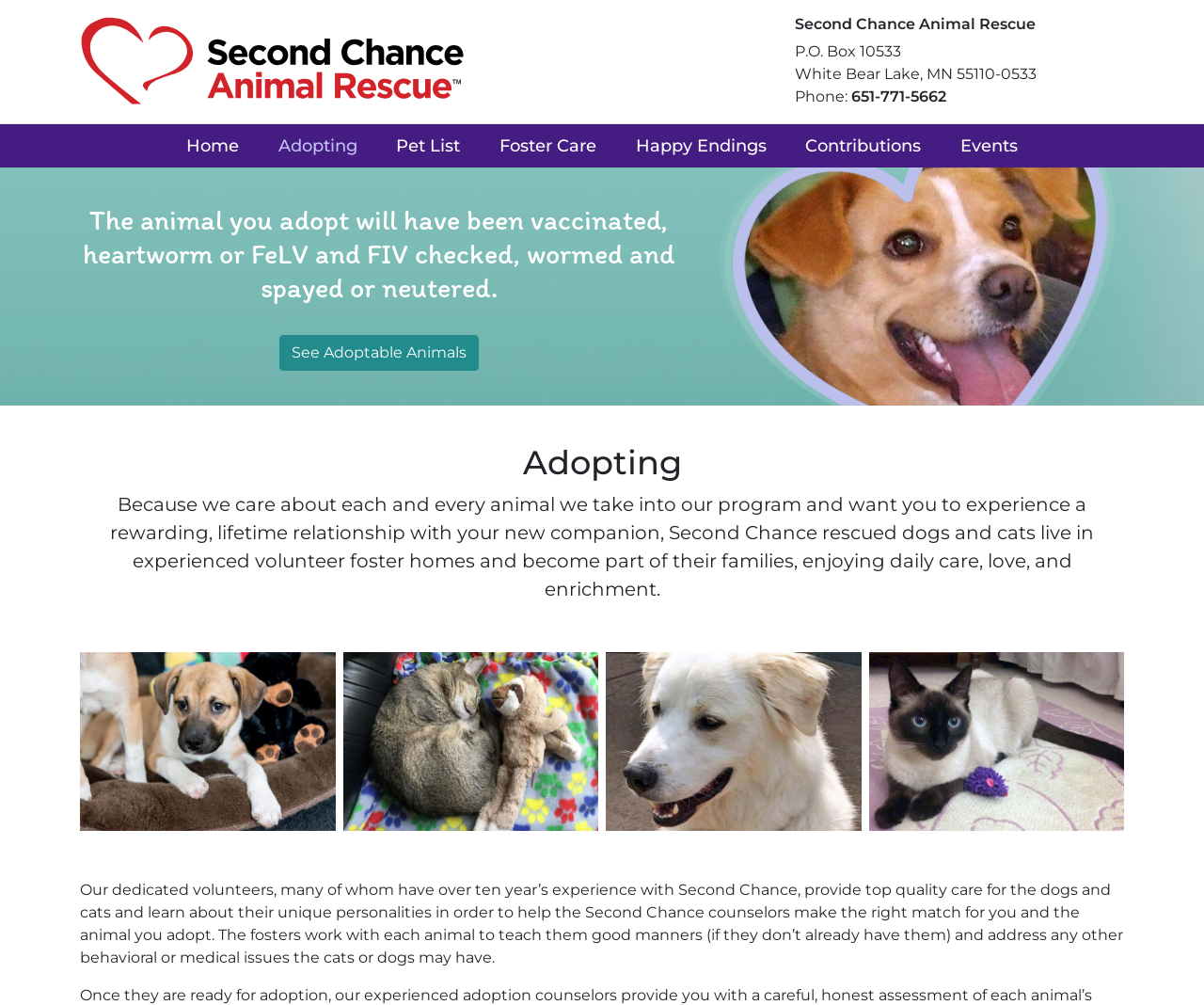Find the bounding box coordinates for the area that must be clicked to perform this action: "Add to basket".

None